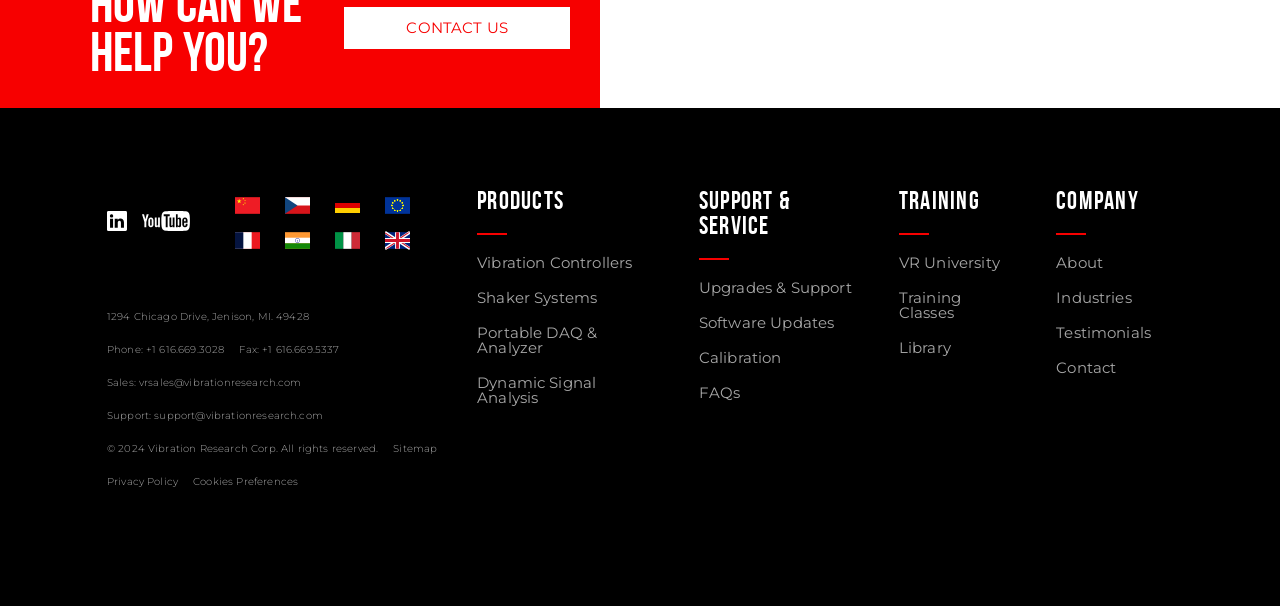Provide the bounding box coordinates of the HTML element described by the text: "Training Classes".

[0.702, 0.461, 0.791, 0.544]